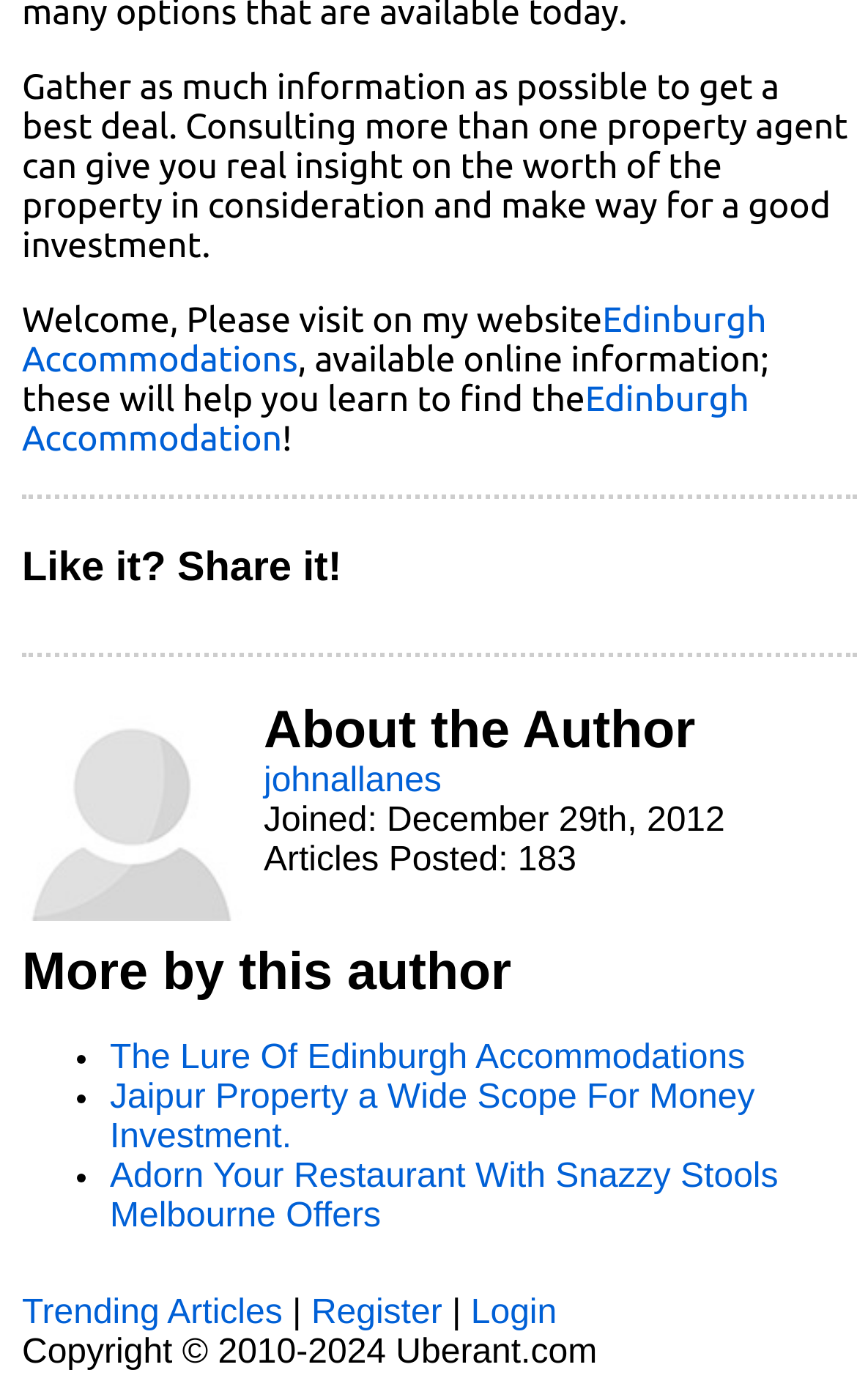Identify the bounding box coordinates of the region I need to click to complete this instruction: "Register on the website".

[0.363, 0.925, 0.516, 0.952]